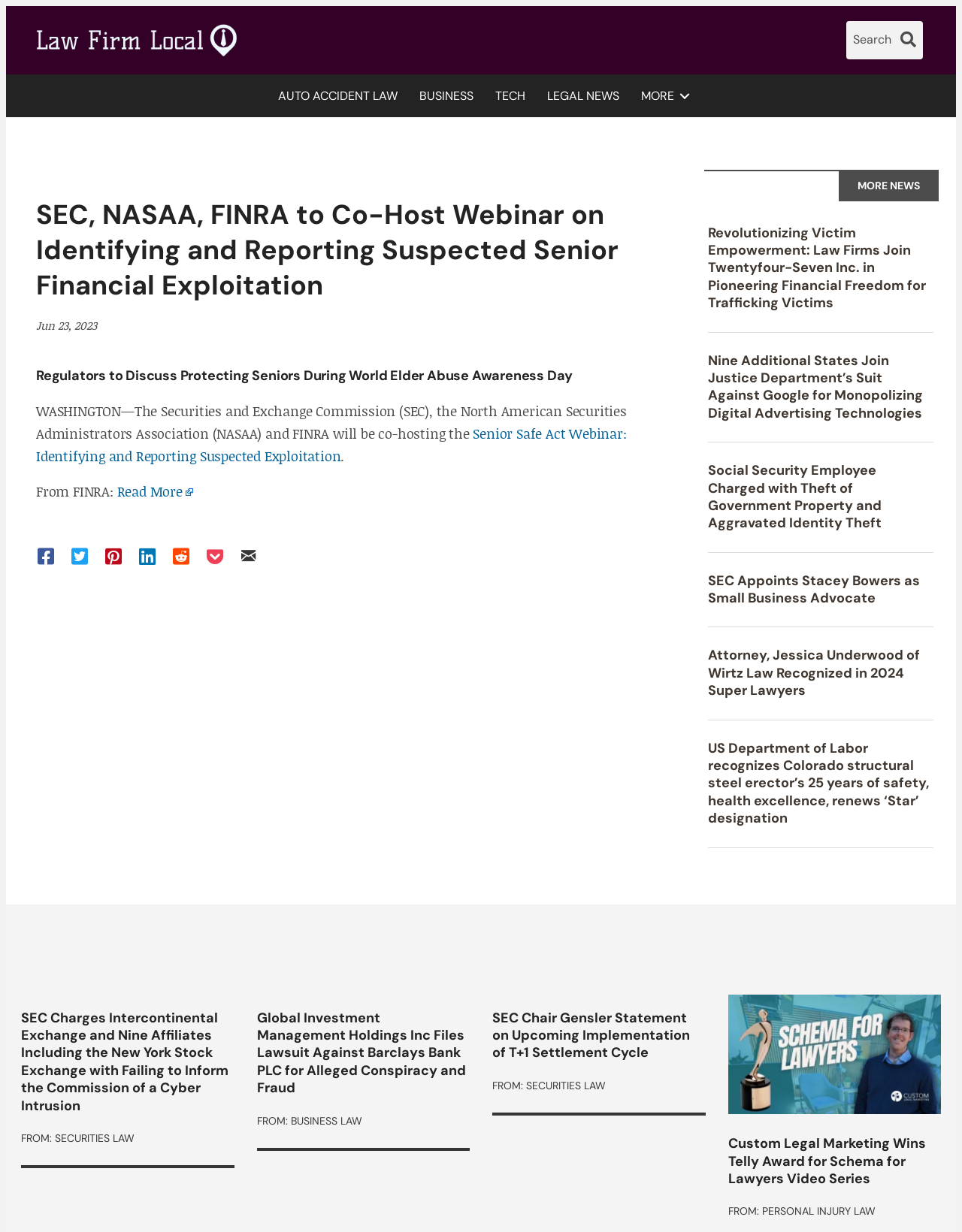Answer in one word or a short phrase: 
What is the name of the organization mentioned in the news article?

FINRA